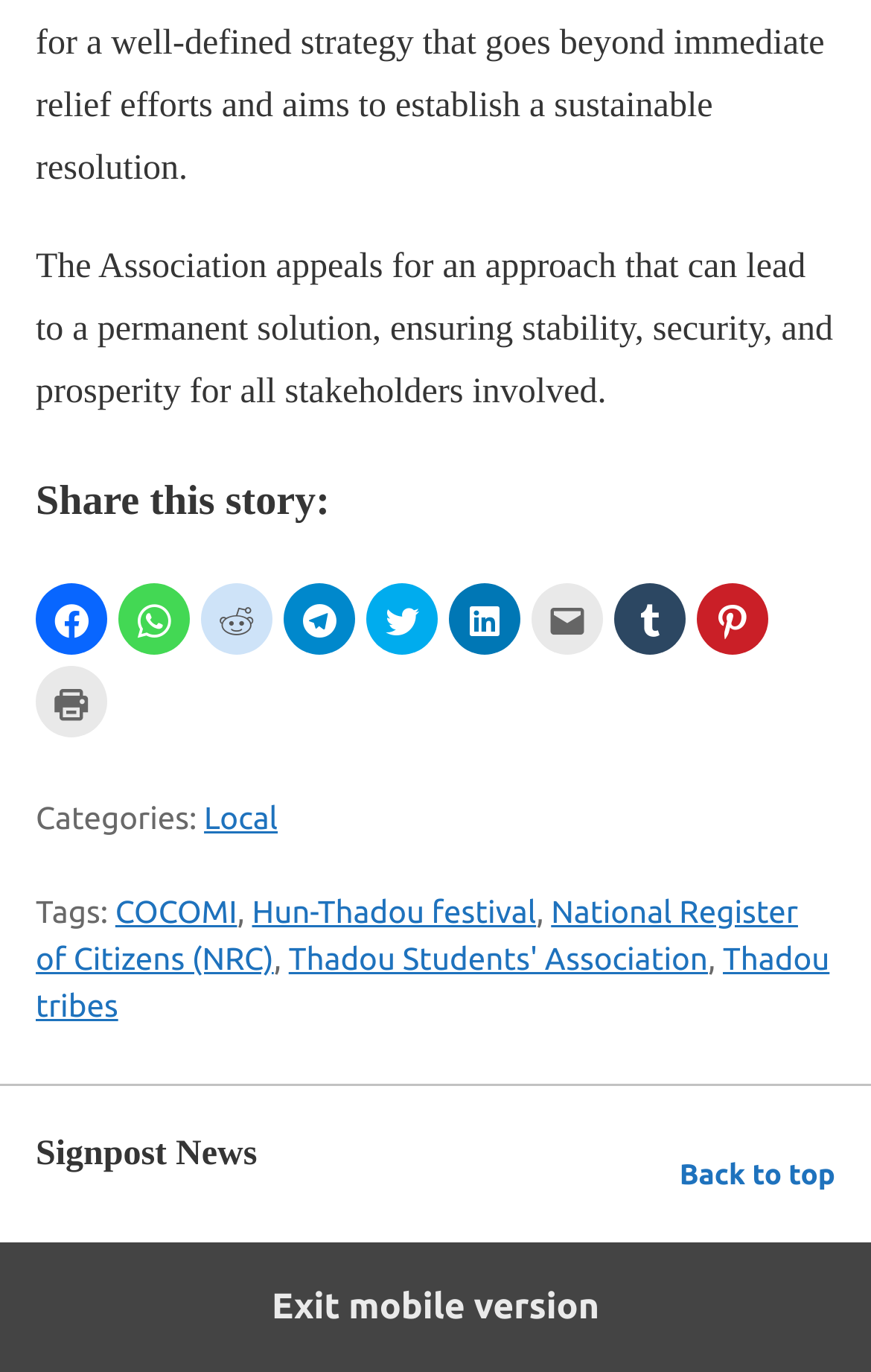How many social media platforms can you share this story on?
Please provide a full and detailed response to the question.

There are 8 social media platforms that you can share this story on, including Facebook, WhatsApp, Reddit, Telegram, Twitter, LinkedIn, Email, and Tumblr, as indicated by the button elements with IDs 279-287.